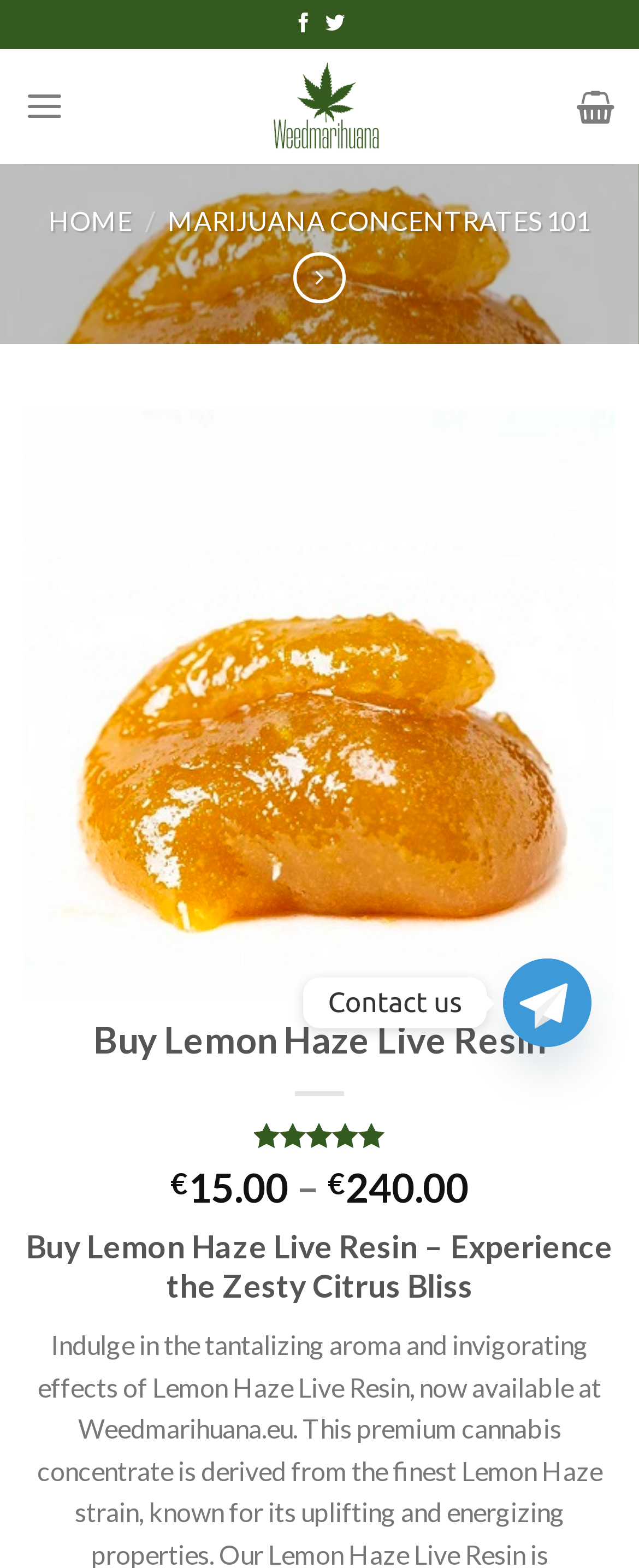Please predict the bounding box coordinates (top-left x, top-left y, bottom-right x, bottom-right y) for the UI element in the screenshot that fits the description: Marijuana concentrates 101

[0.262, 0.131, 0.924, 0.15]